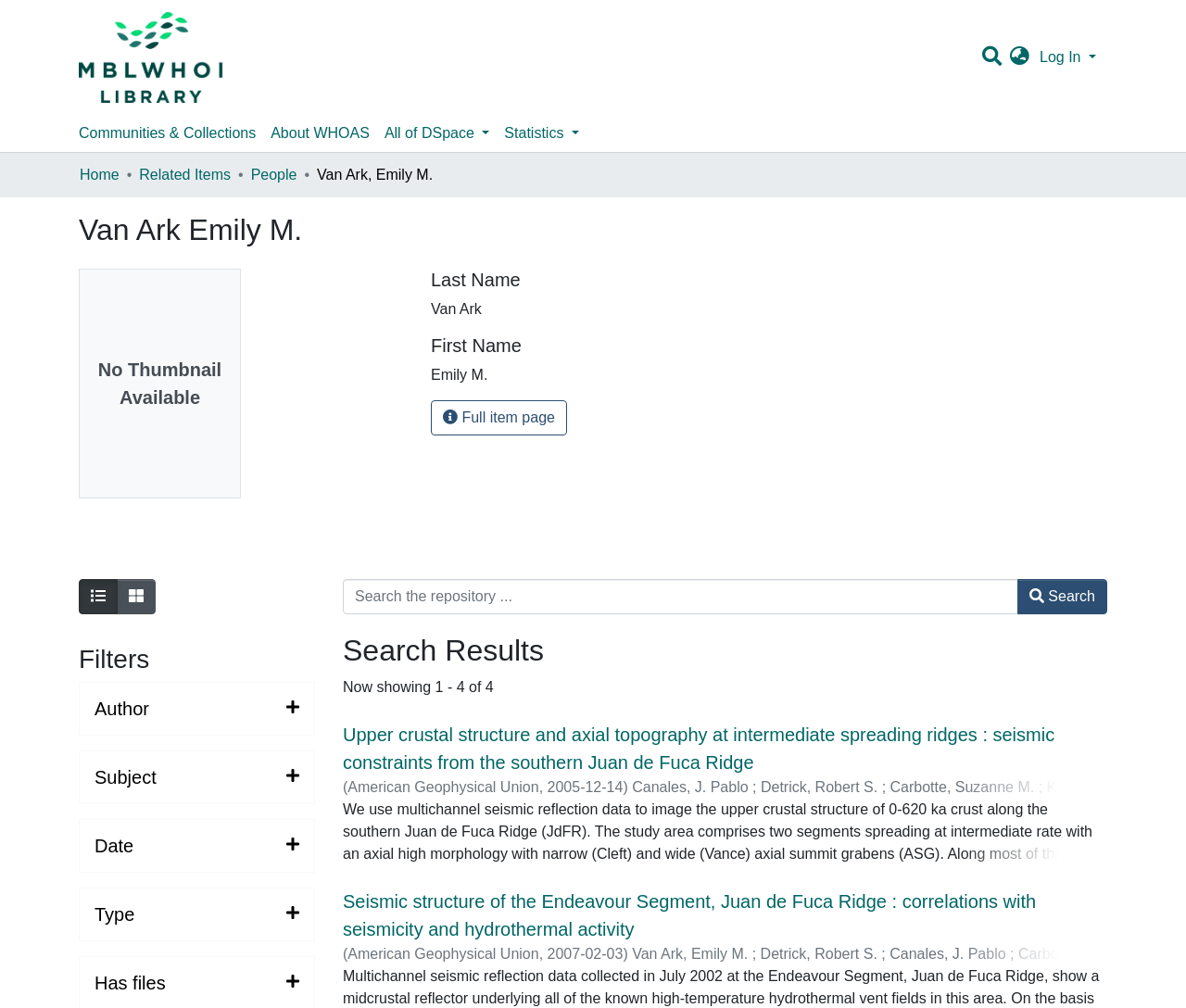Determine the bounding box coordinates of the target area to click to execute the following instruction: "Log In."

[0.873, 0.049, 0.927, 0.064]